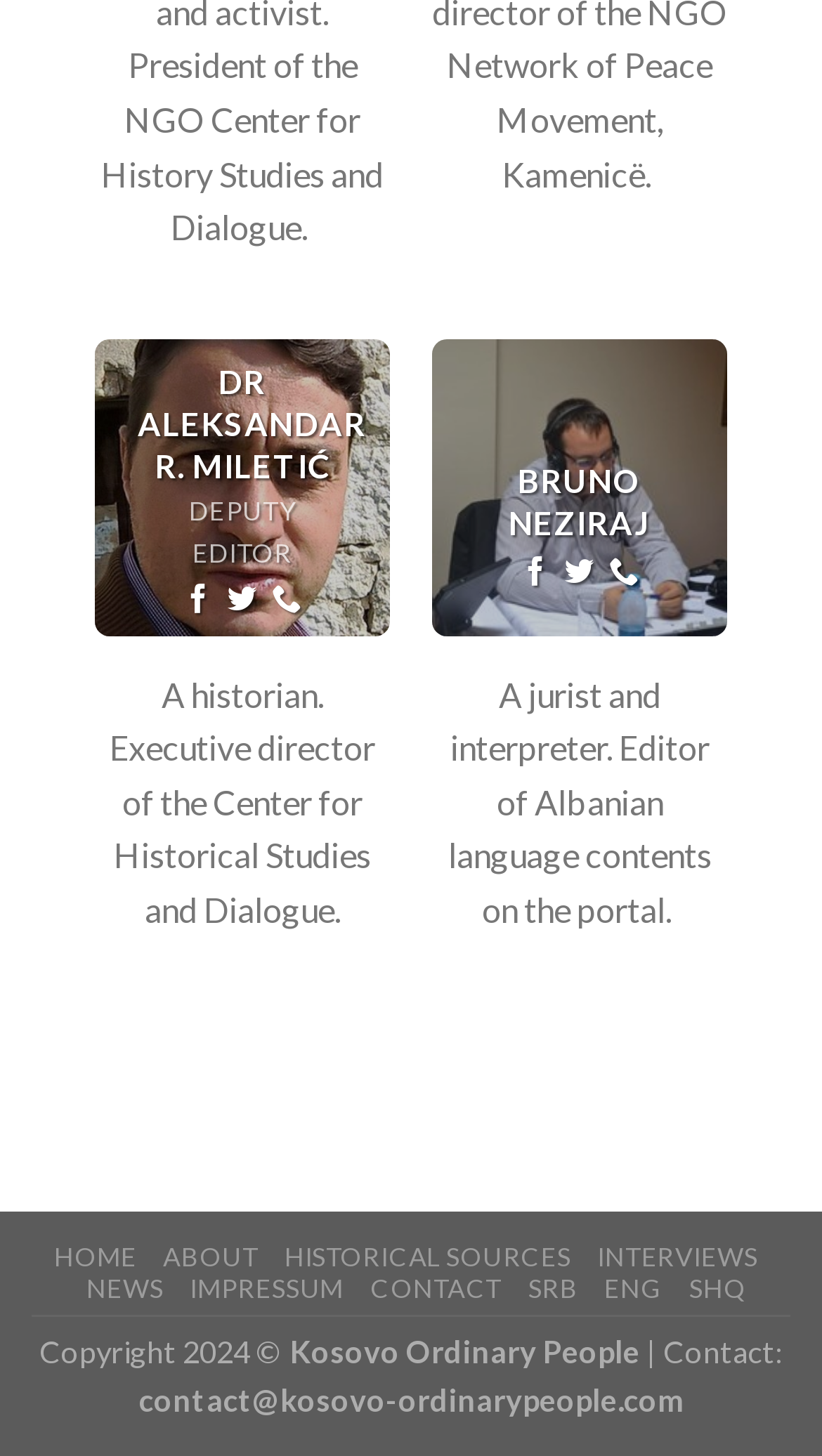Please identify the bounding box coordinates of the element I should click to complete this instruction: 'Contact us'. The coordinates should be given as four float numbers between 0 and 1, like this: [left, top, right, bottom].

[0.169, 0.95, 0.831, 0.974]